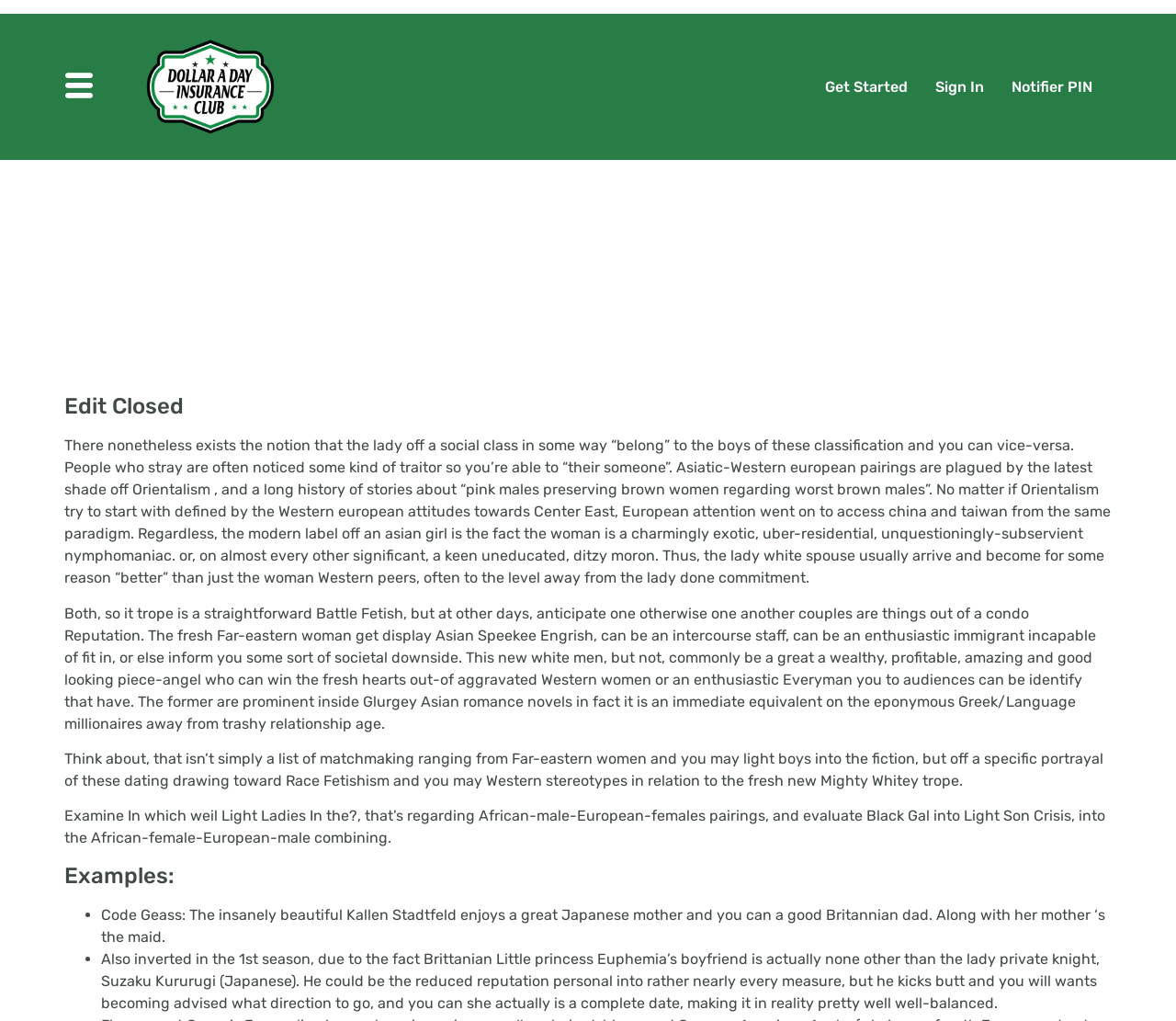What is the tone of the webpage content?
Relying on the image, give a concise answer in one word or a brief phrase.

Critical and analytical